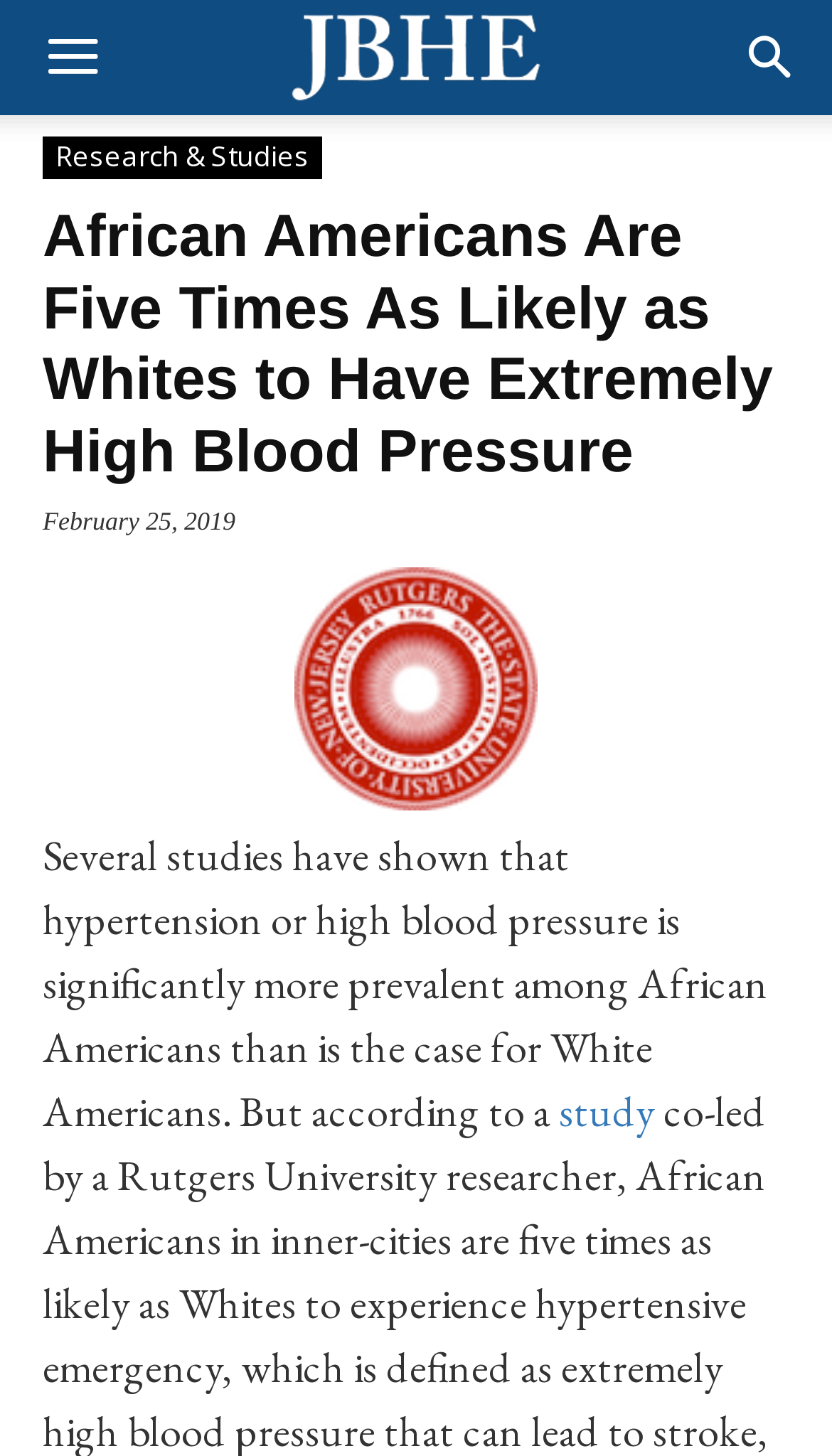Based on what you see in the screenshot, provide a thorough answer to this question: When was the article published?

I found the publication date by looking at the time element, which contains the text 'February 25, 2019'. This element is located below the main heading and above the article text, suggesting it is a publication date or timestamp.